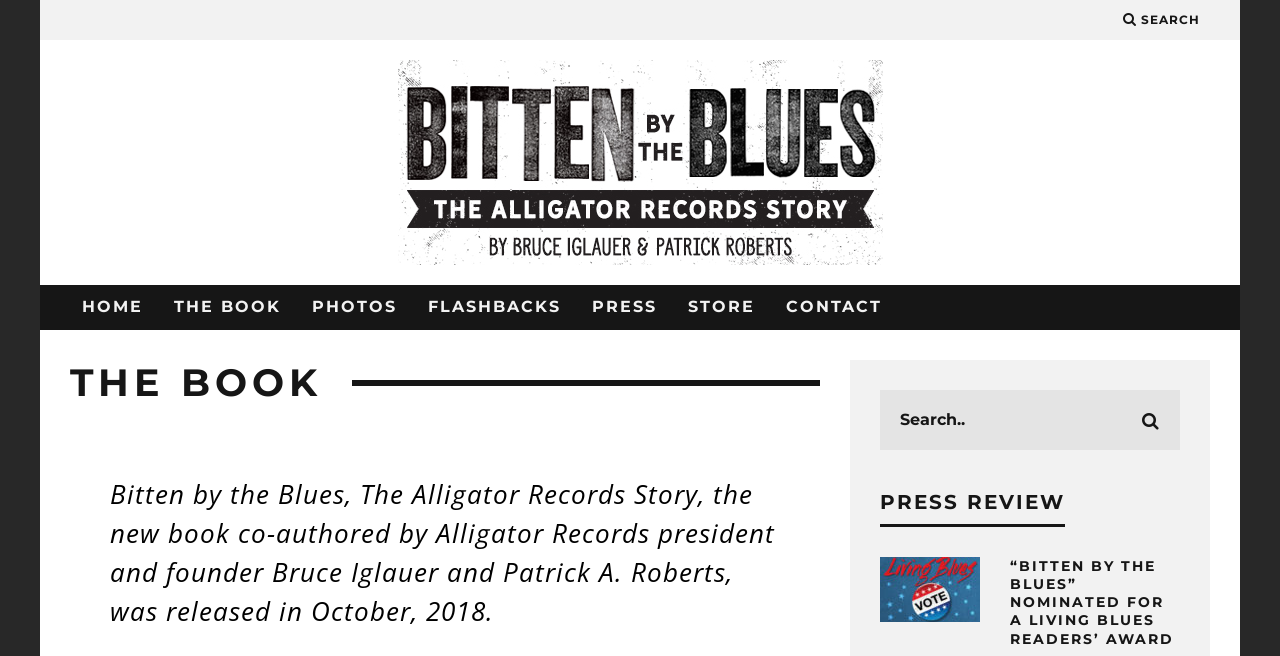What is the release year of the book?
Carefully analyze the image and provide a detailed answer to the question.

The release year of the book can be found in the StaticText element with the text 'Bitten by the Blues, The Alligator Records Story, the new book co-authored by Alligator Records president and founder Bruce Iglauer and Patrick A. Roberts, was released in October, 2018.'